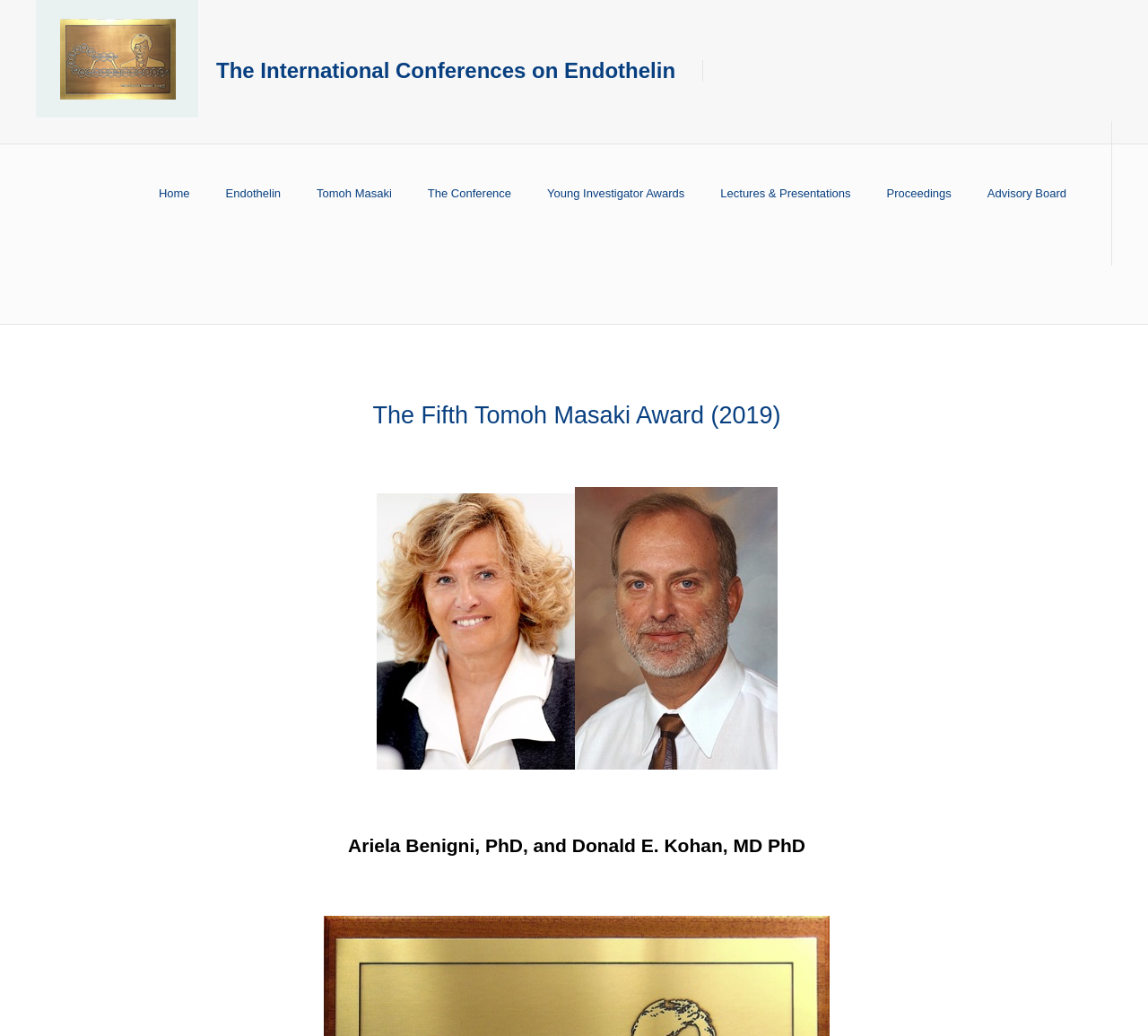Find the bounding box coordinates of the clickable area required to complete the following action: "read the proceedings".

[0.765, 0.174, 0.837, 0.199]